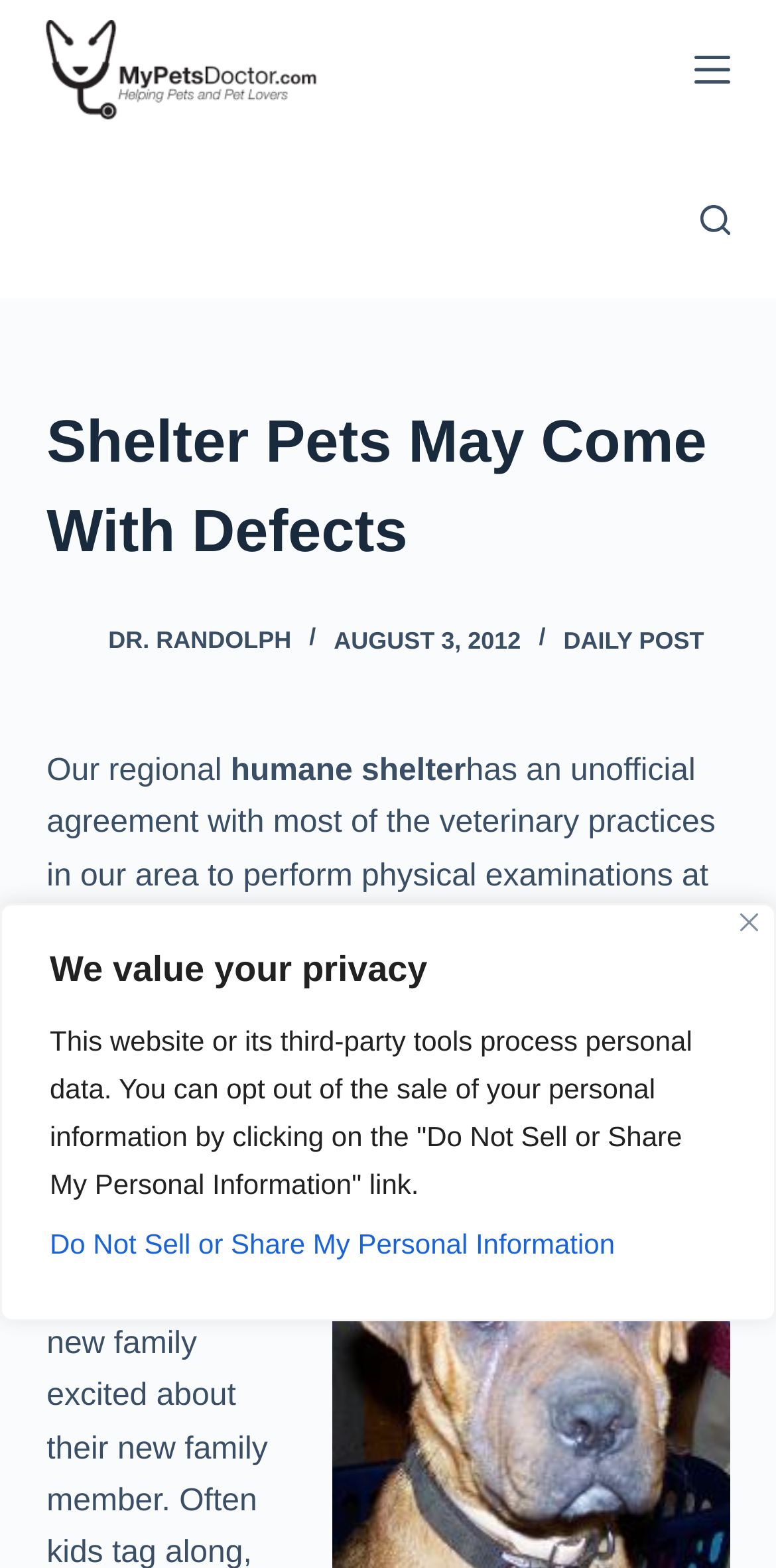Can you specify the bounding box coordinates of the area that needs to be clicked to fulfill the following instruction: "opt out of the sale of personal information"?

[0.064, 0.77, 0.936, 0.816]